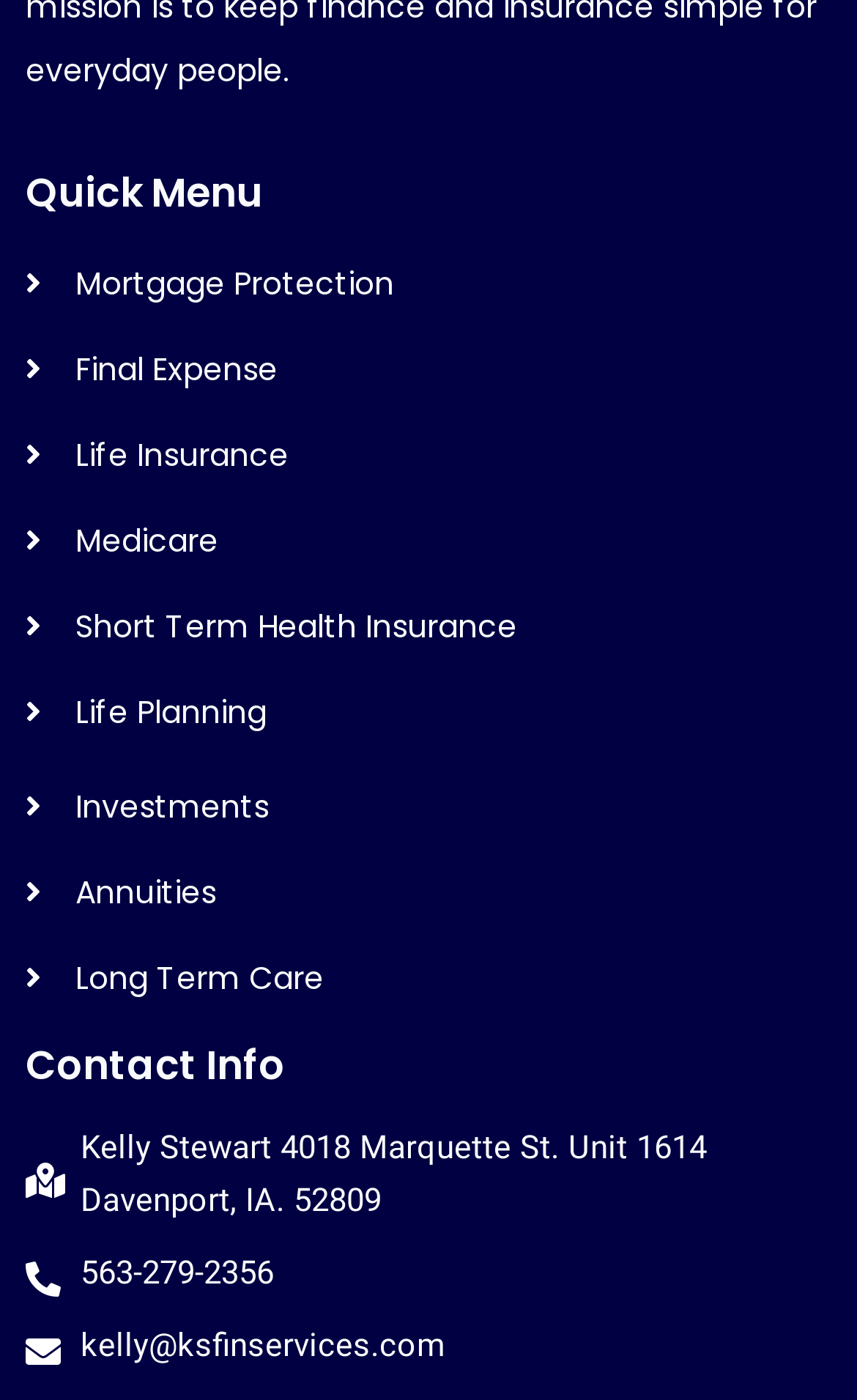Please provide the bounding box coordinate of the region that matches the element description: Mortgage Protection. Coordinates should be in the format (top-left x, top-left y, bottom-right x, bottom-right y) and all values should be between 0 and 1.

[0.03, 0.18, 0.97, 0.226]